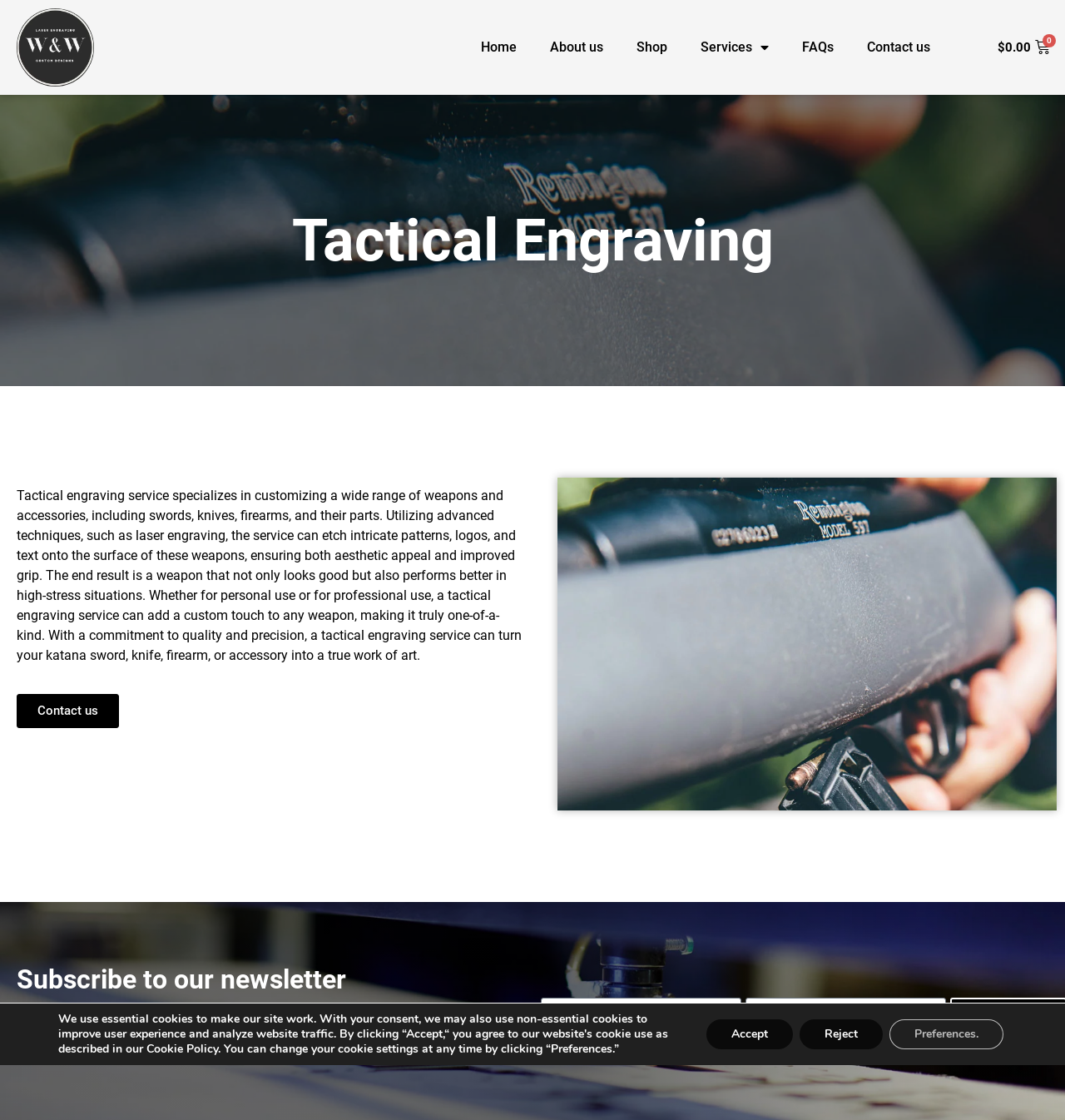Please mark the bounding box coordinates of the area that should be clicked to carry out the instruction: "Enter name".

[0.508, 0.891, 0.696, 0.92]